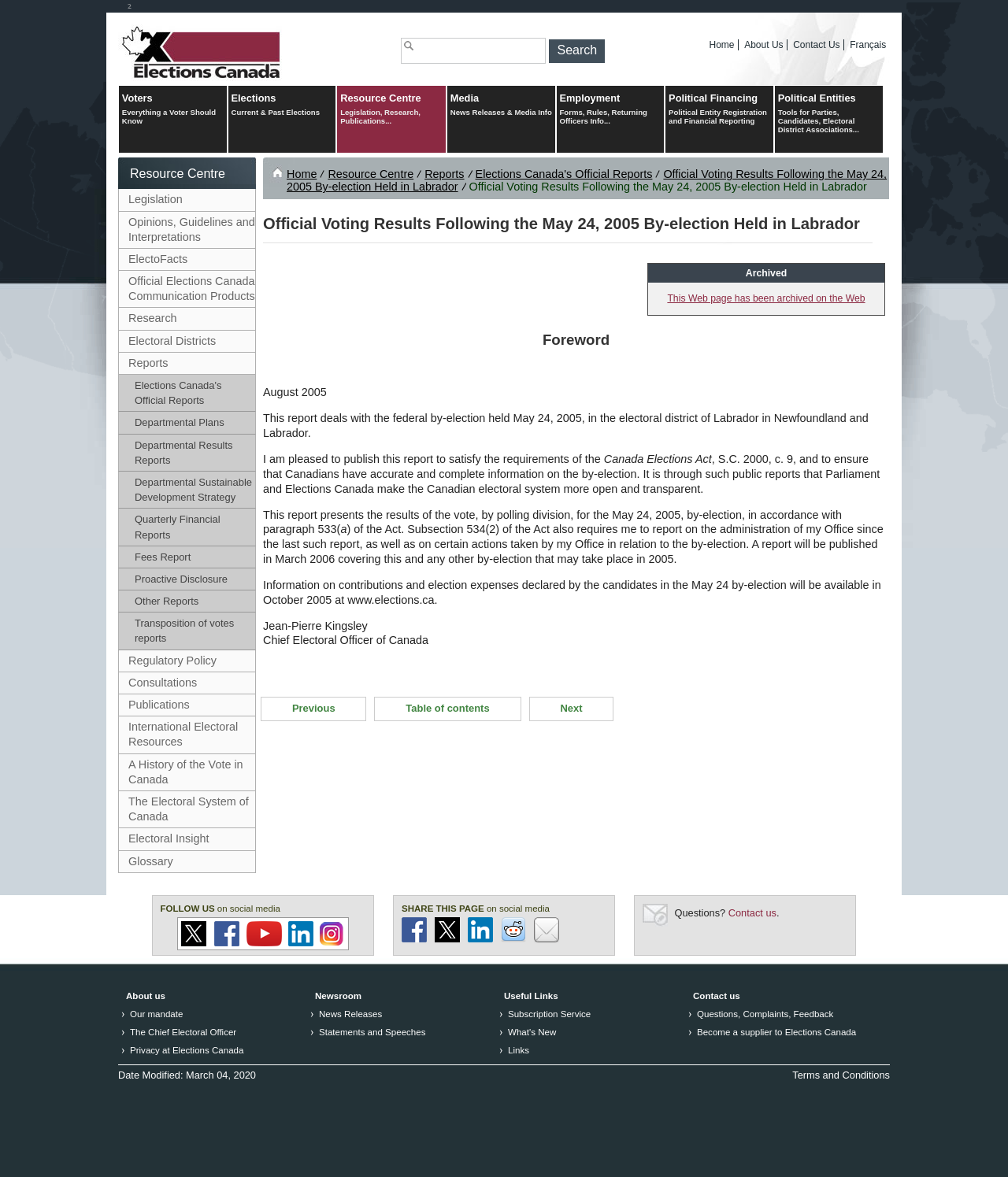Provide the bounding box coordinates of the HTML element this sentence describes: "Opinions, Guidelines and Interpretations". The bounding box coordinates consist of four float numbers between 0 and 1, i.e., [left, top, right, bottom].

[0.117, 0.18, 0.254, 0.211]